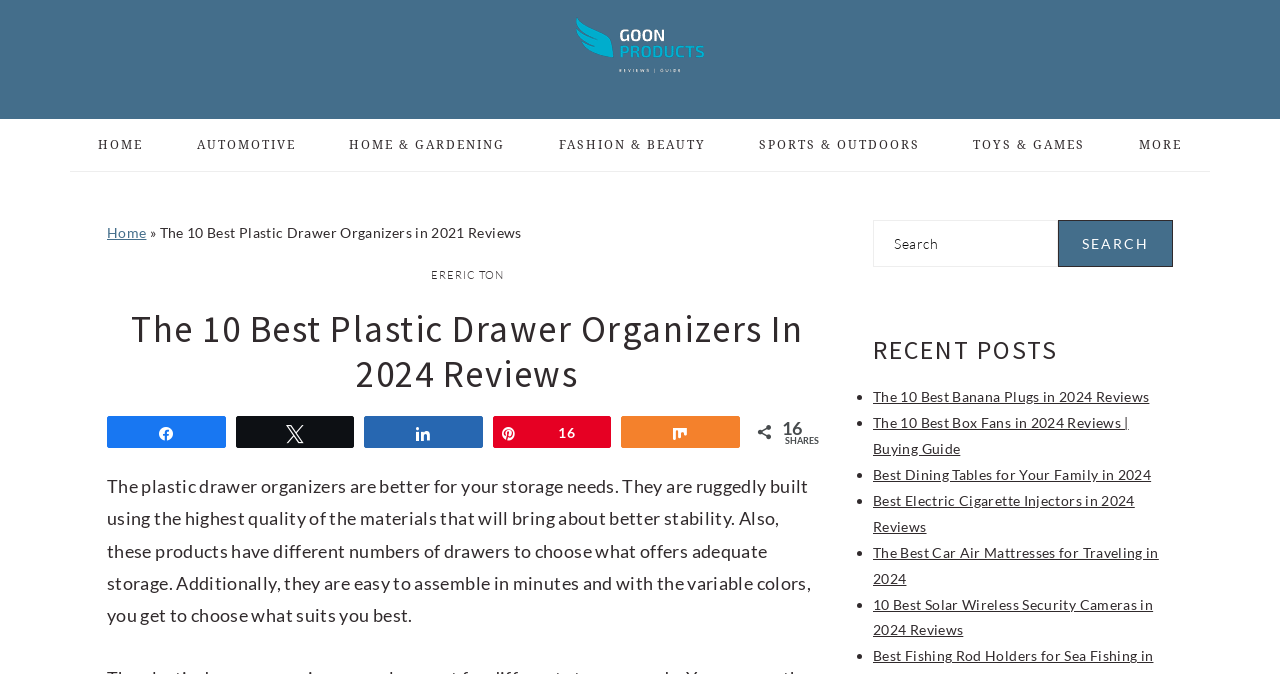Find the bounding box coordinates of the clickable region needed to perform the following instruction: "Click on the 'HOME' link". The coordinates should be provided as four float numbers between 0 and 1, i.e., [left, top, right, bottom].

[0.057, 0.177, 0.132, 0.254]